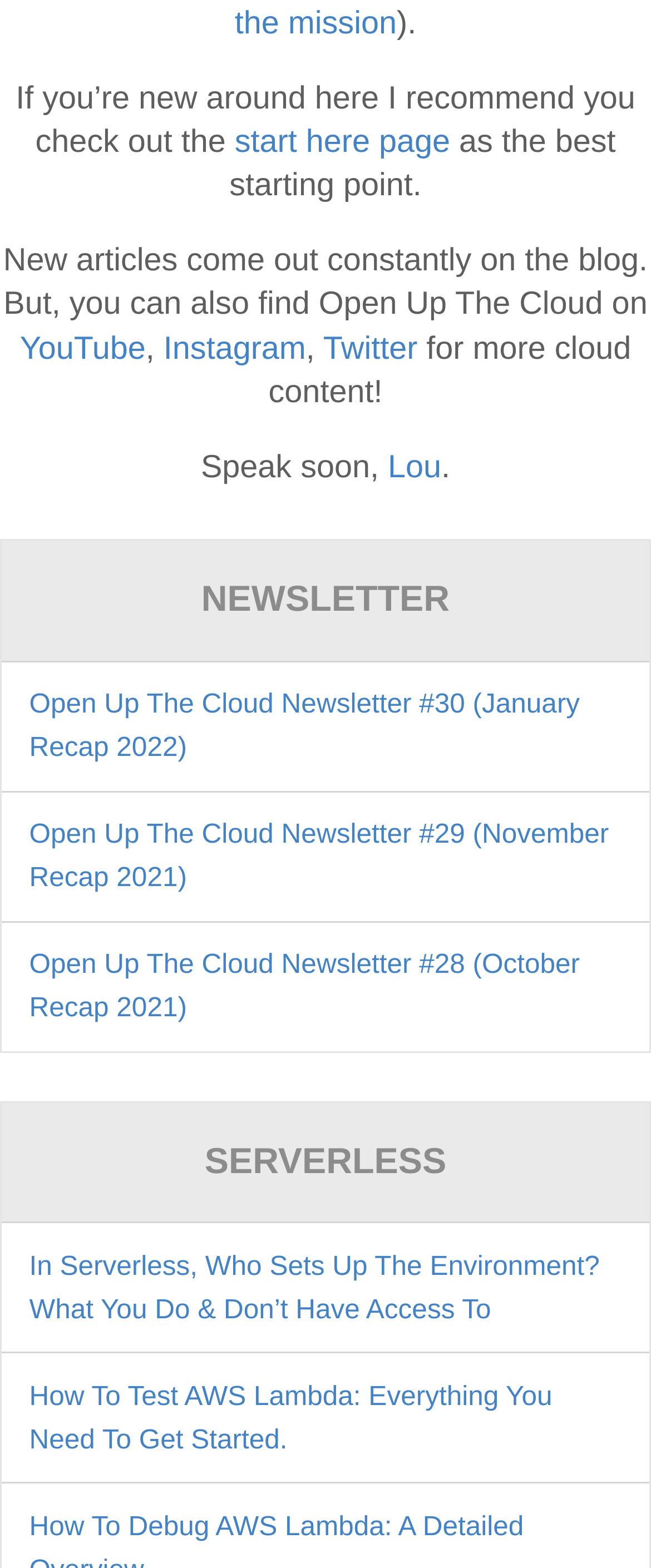How many social media platforms are mentioned on the webpage?
Using the visual information from the image, give a one-word or short-phrase answer.

3